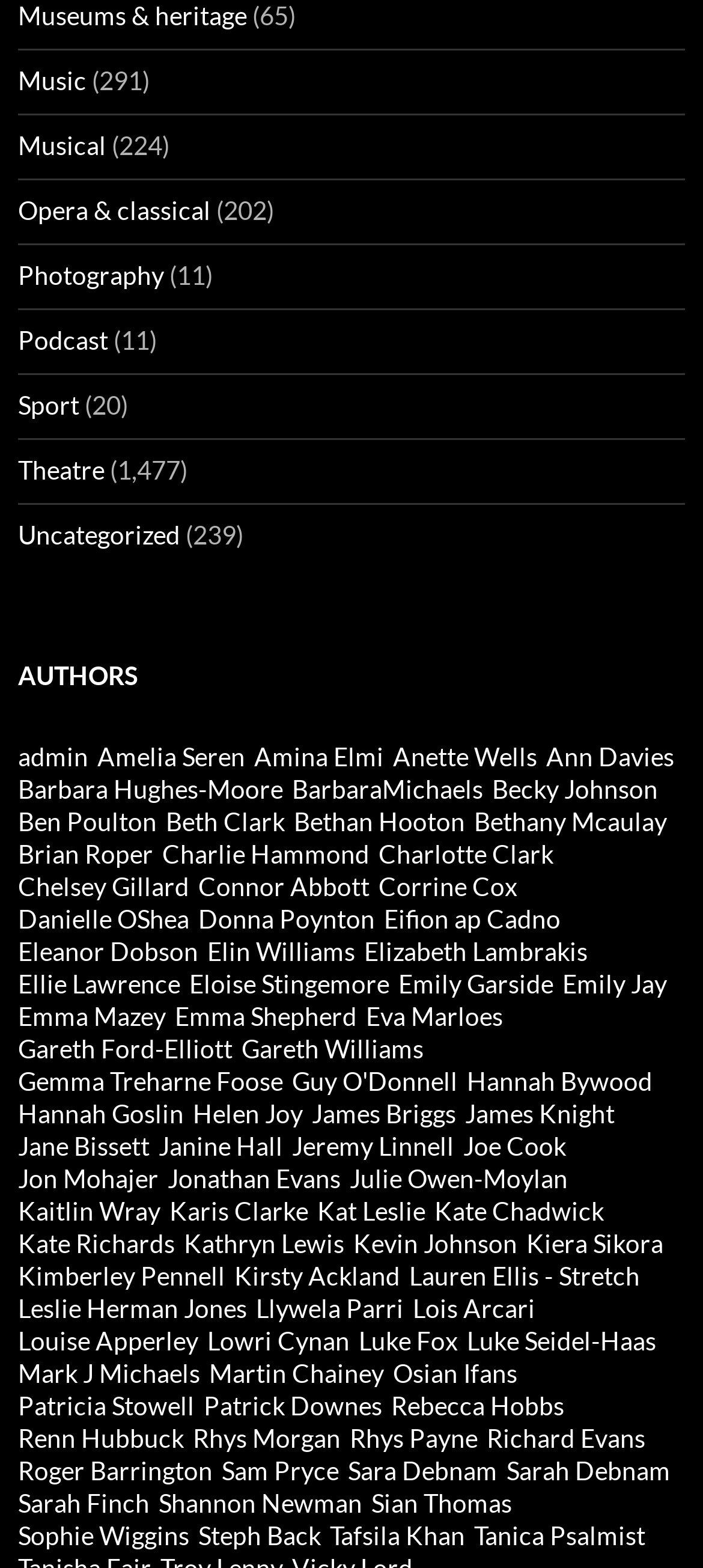Who is the first author listed?
Refer to the image and respond with a one-word or short-phrase answer.

admin